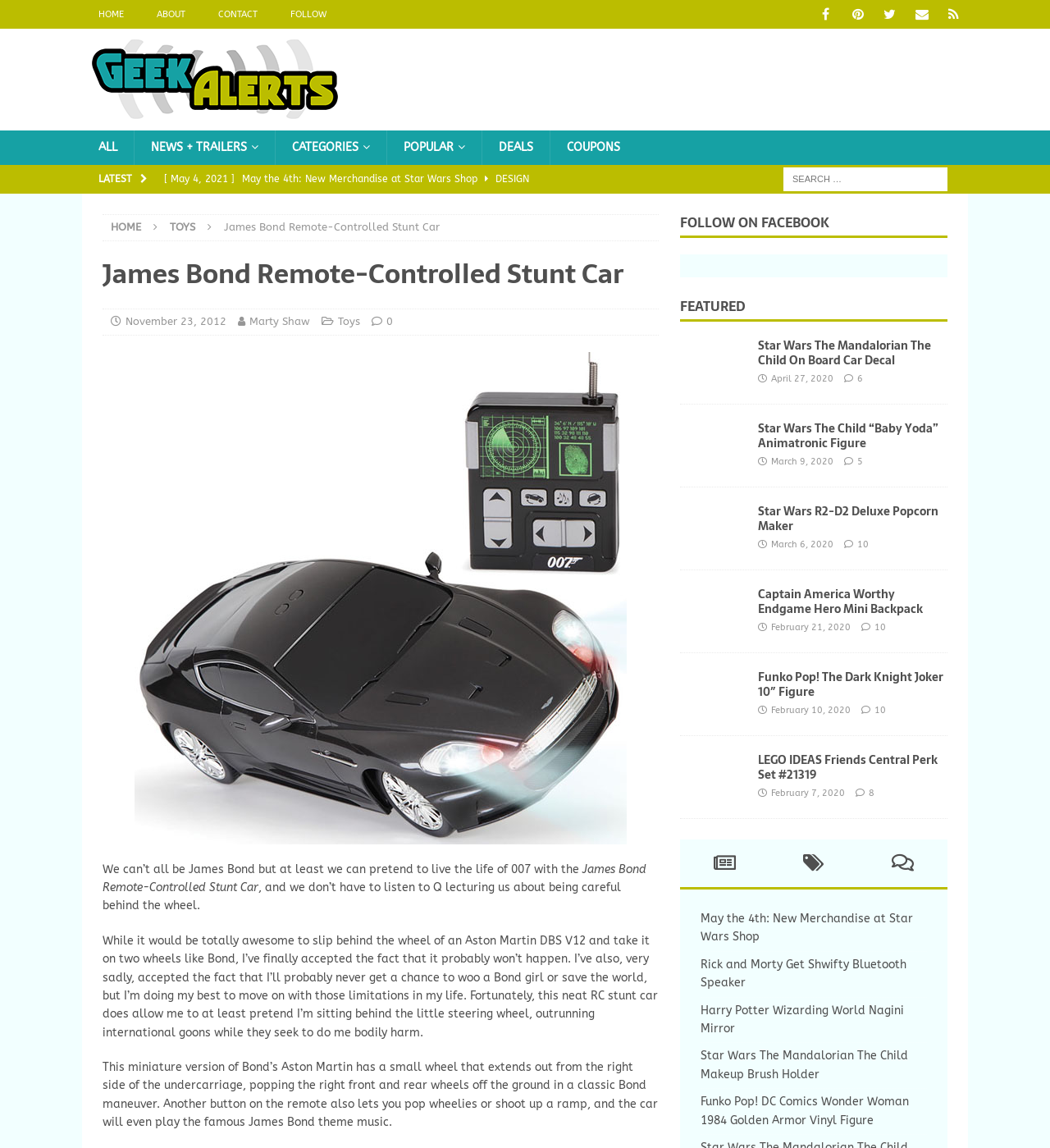Please provide the bounding box coordinates for the element that needs to be clicked to perform the instruction: "Click on the 'HOME' link". The coordinates must consist of four float numbers between 0 and 1, formatted as [left, top, right, bottom].

[0.078, 0.0, 0.134, 0.025]